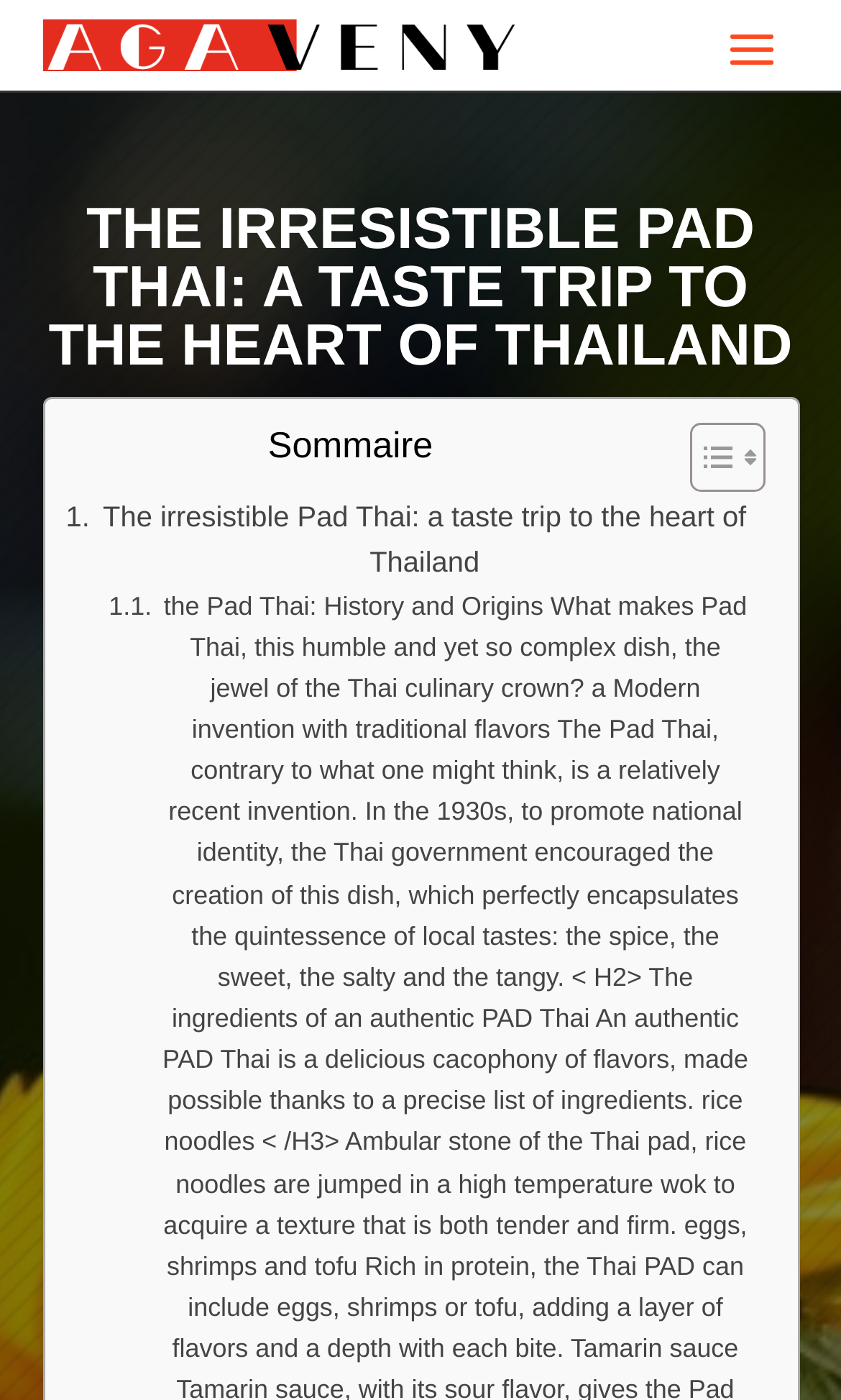What is the name of the website or publication?
Refer to the image and provide a one-word or short phrase answer.

Agaveny